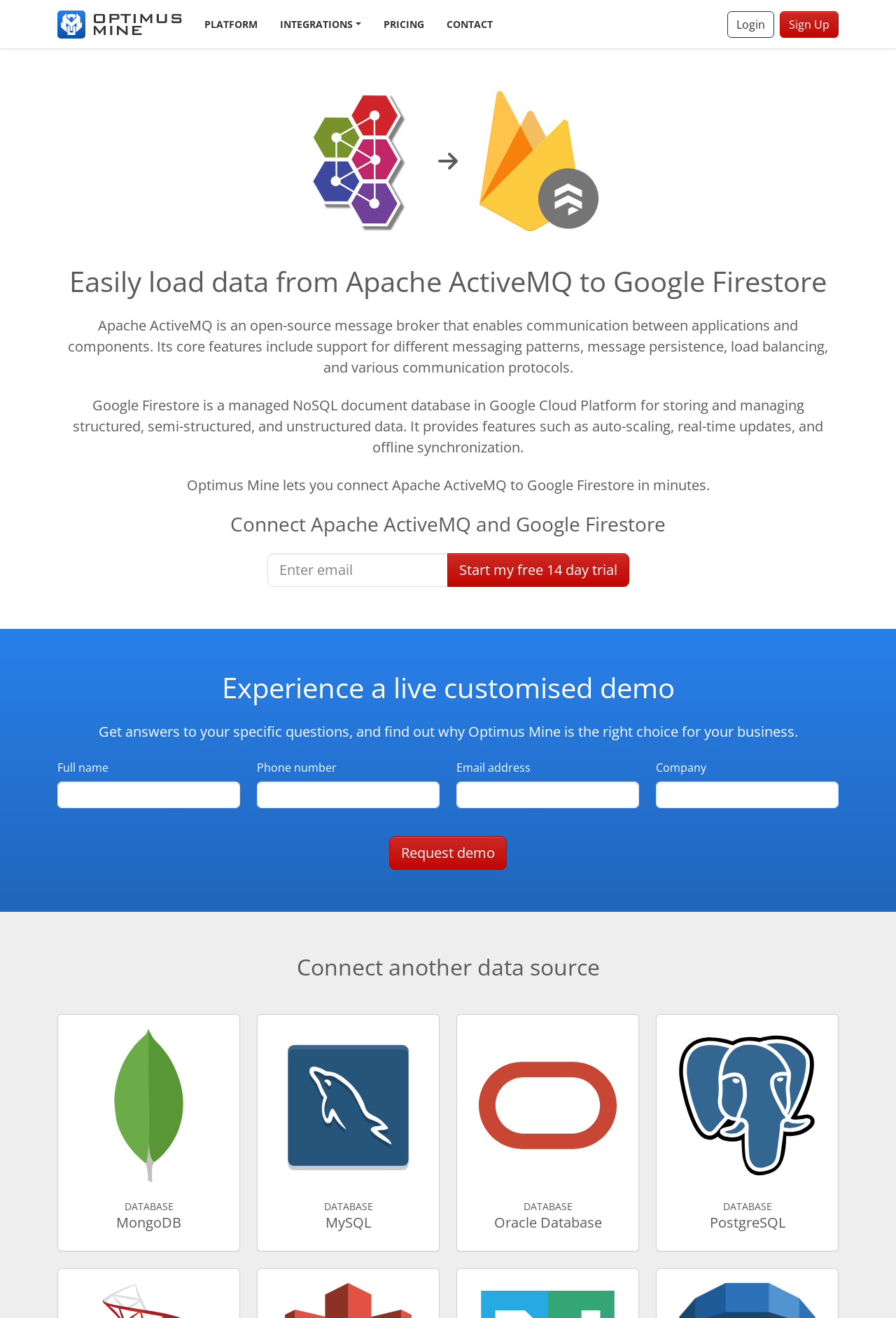Locate the UI element described by parent_node: Full name name="name" and provide its bounding box coordinates. Use the format (top-left x, top-left y, bottom-right x, bottom-right y) with all values as floating point numbers between 0 and 1.

[0.064, 0.593, 0.268, 0.613]